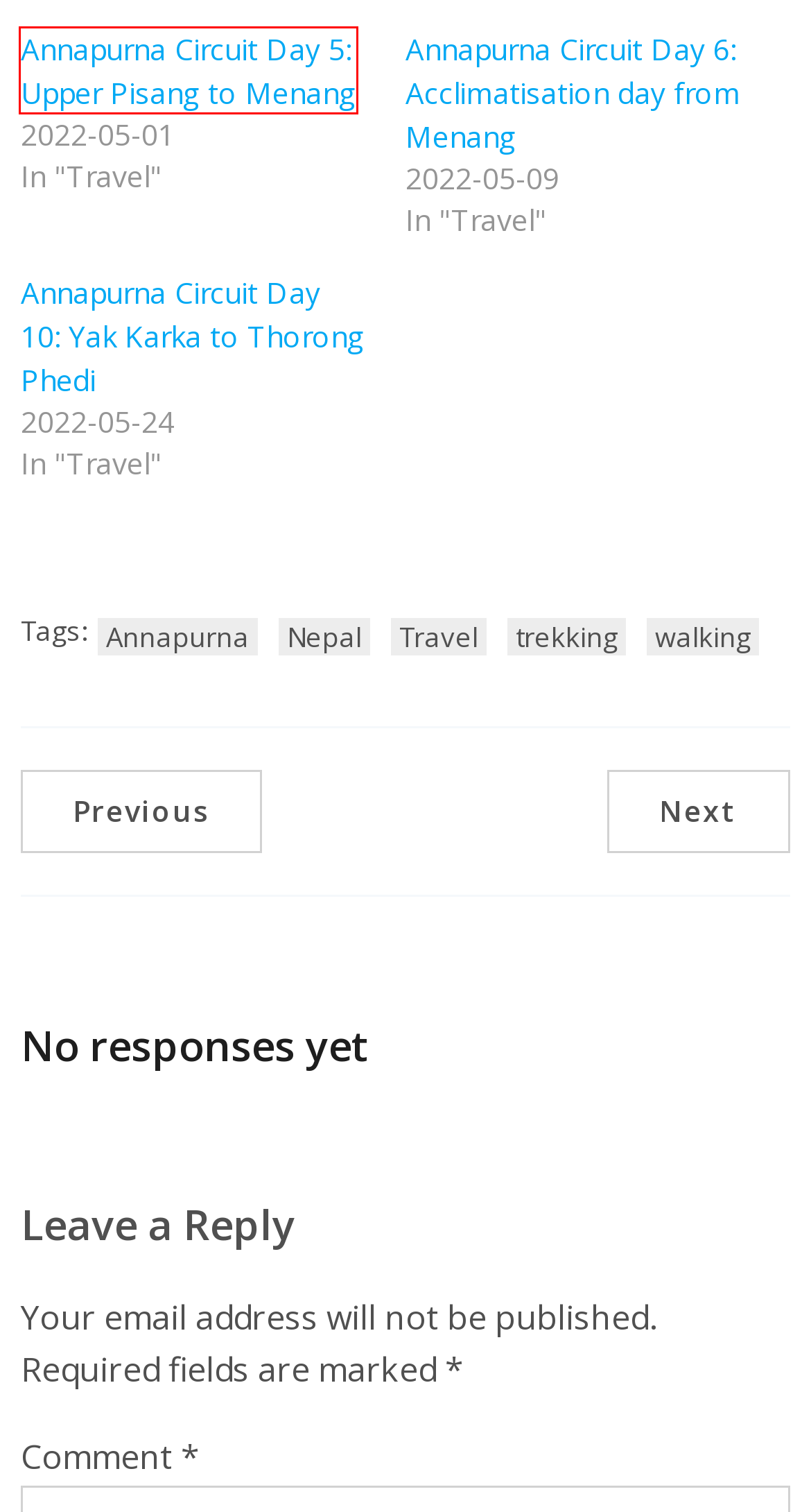Look at the screenshot of a webpage where a red bounding box surrounds a UI element. Your task is to select the best-matching webpage description for the new webpage after you click the element within the bounding box. The available options are:
A. walking – Fat & Lazy
B. Privacy Policy – Akismet
C. Annapurna Circuit Day 8: Shree Karka to Tilicho Base Camp and Tilicho Lake – Fat & Lazy
D. trekking – Fat & Lazy
E. Annapurna Circuit Day 6: Acclimatisation day from Menang – Fat & Lazy
F. Annapurna Circuit Day 10: Yak Karka to Thorong Phedi – Fat & Lazy
G. Nepal – Fat & Lazy
H. Annapurna Circuit Day 5: Upper Pisang to Menang – Fat & Lazy

H